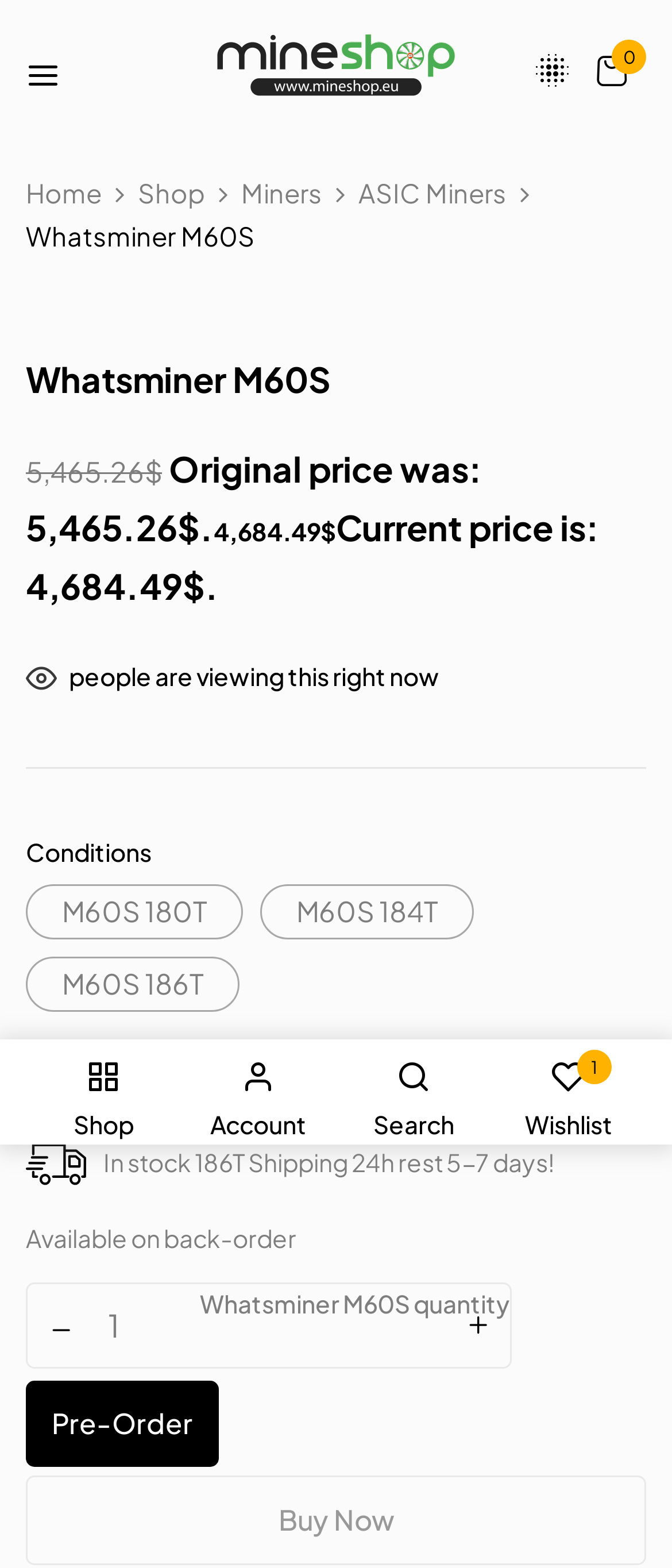Locate the bounding box coordinates of the clickable region necessary to complete the following instruction: "Buy Whatsminer M60S now". Provide the coordinates in the format of four float numbers between 0 and 1, i.e., [left, top, right, bottom].

[0.038, 0.941, 0.962, 0.998]